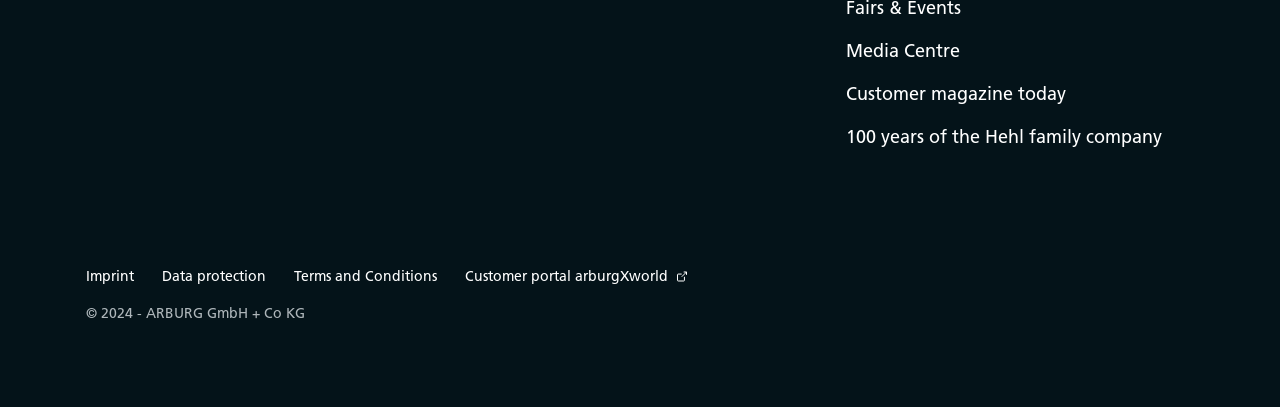Use a single word or phrase to answer the question:
How many links are in the top section?

3